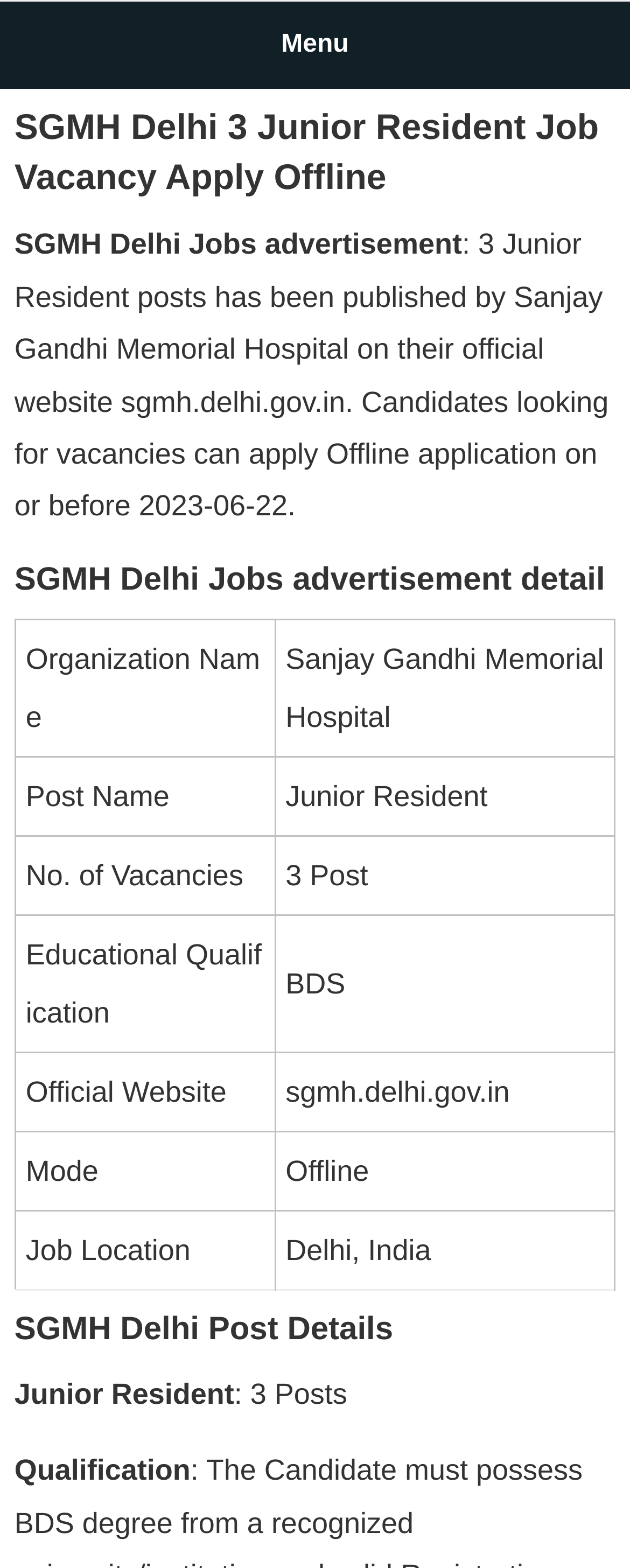Identify the main heading from the webpage and provide its text content.

SGMH Delhi 3 Junior Resident Job Vacancy Apply Offline